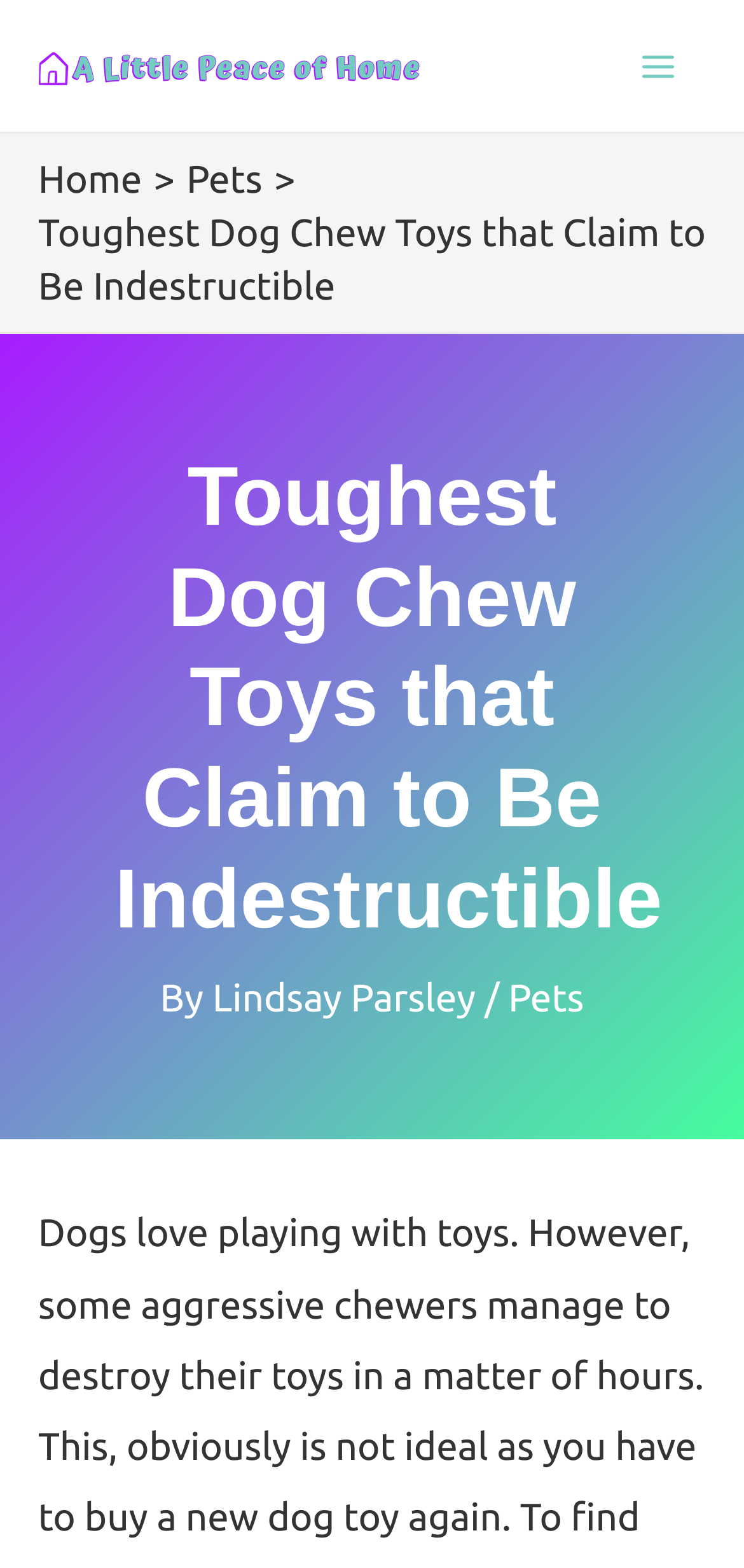Determine and generate the text content of the webpage's headline.

Toughest Dog Chew Toys that Claim to Be Indestructible